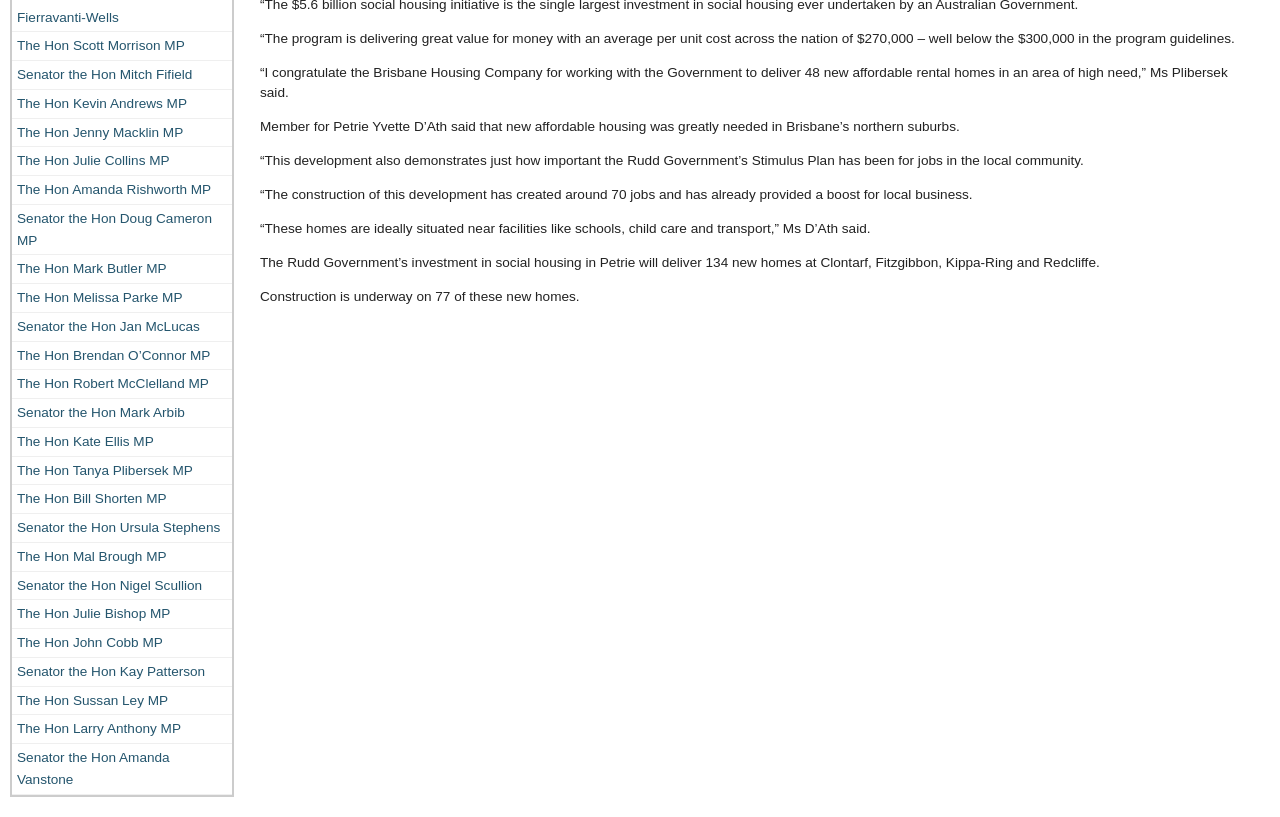Determine the bounding box coordinates of the UI element described below. Use the format (top-left x, top-left y, bottom-right x, bottom-right y) with floating point numbers between 0 and 1: The Hon John Cobb MP

[0.009, 0.77, 0.181, 0.804]